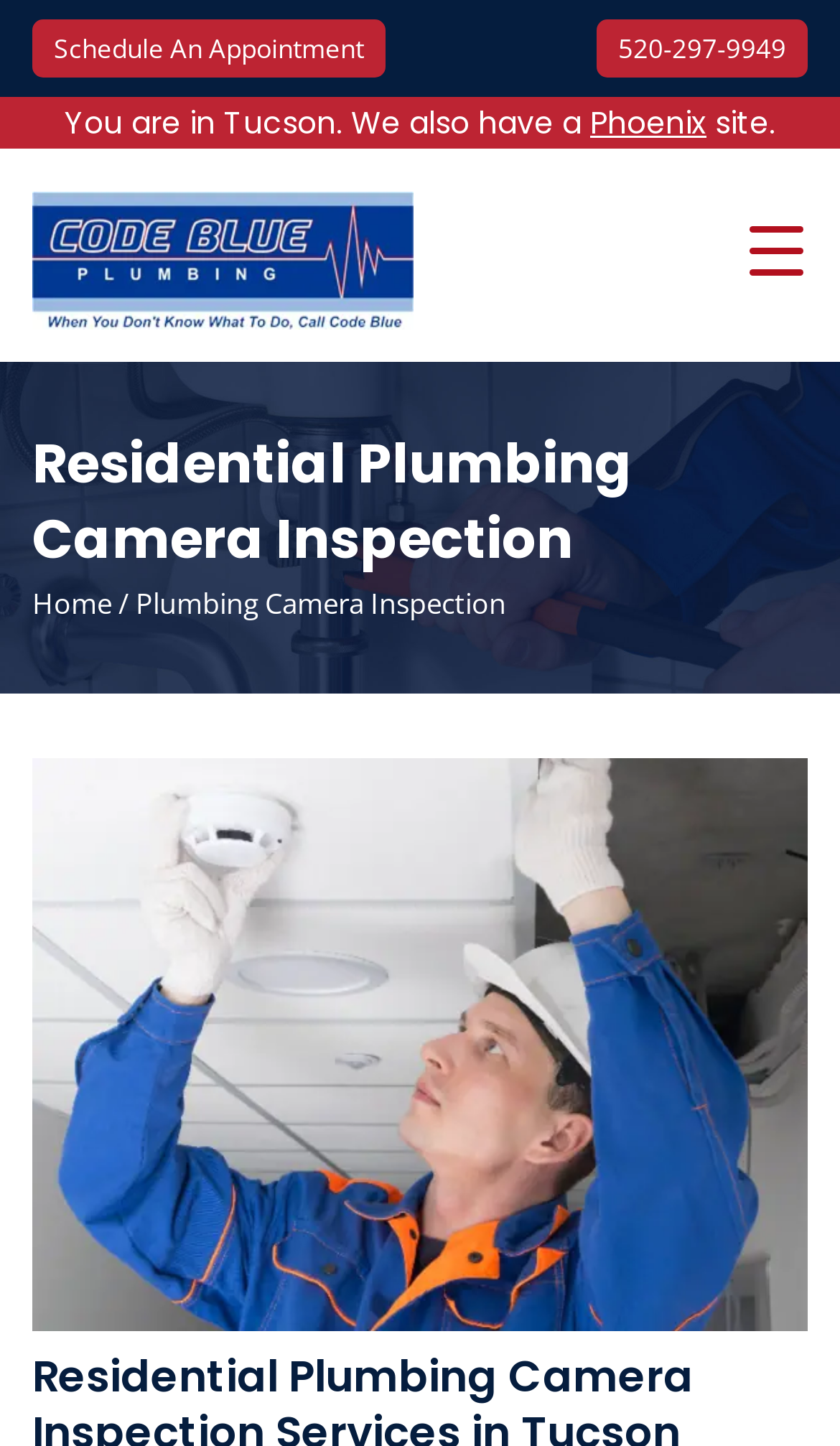What is the service area of the company?
Look at the image and answer with only one word or phrase.

Tucson and Phoenix